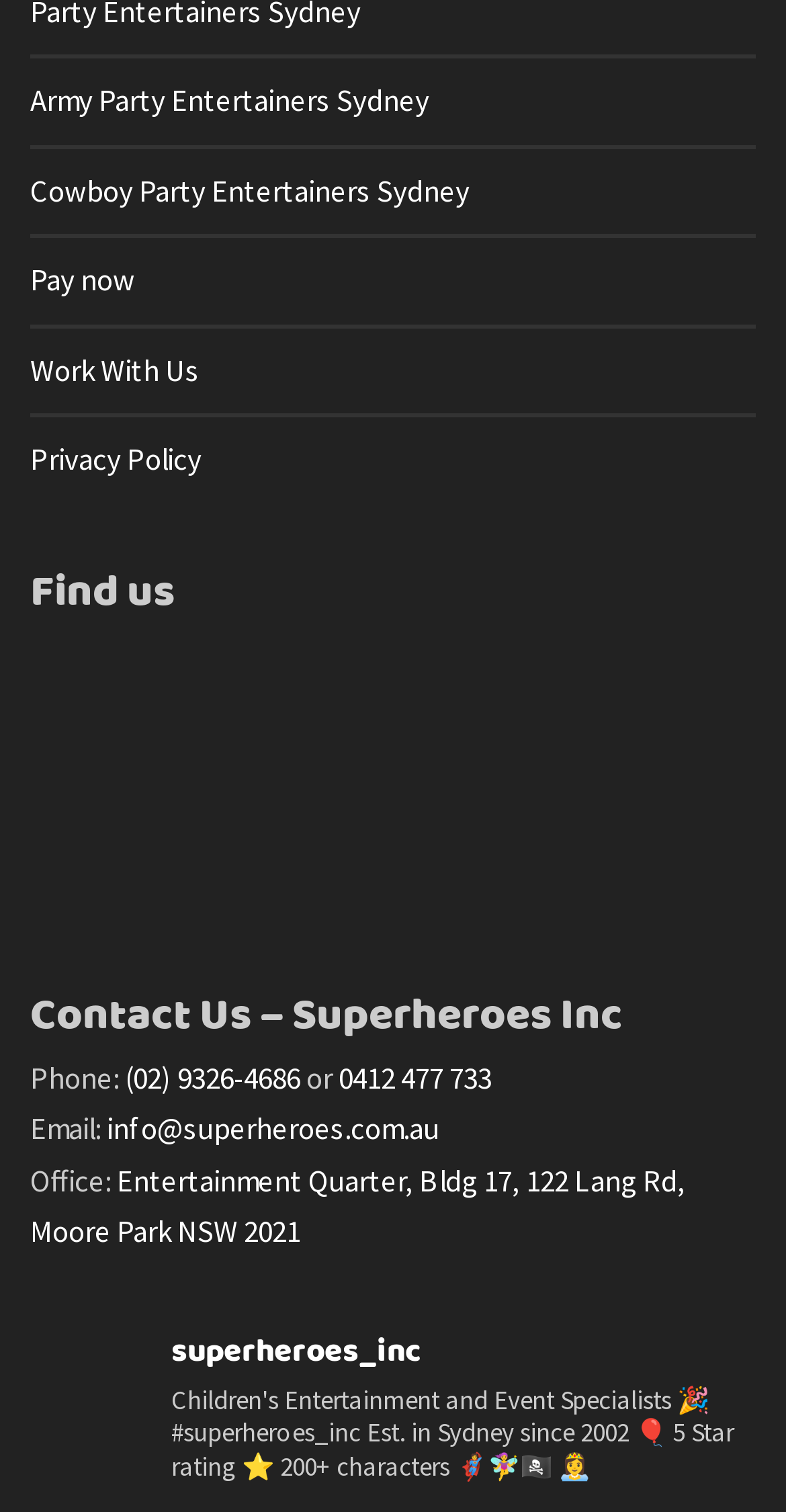Please determine the bounding box coordinates of the section I need to click to accomplish this instruction: "Call (02) 9326-4686".

[0.159, 0.7, 0.382, 0.725]